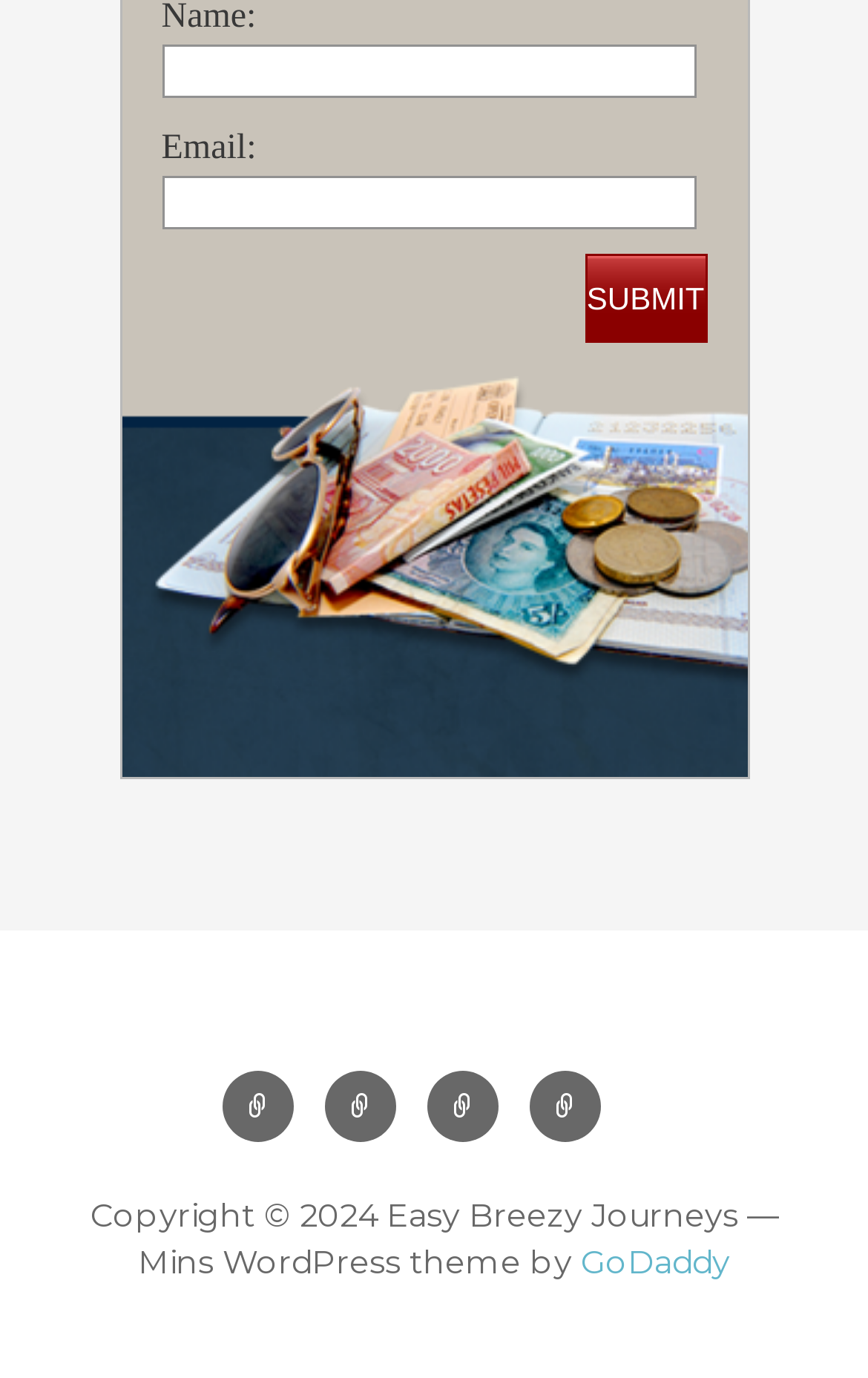Given the element description: "Home", predict the bounding box coordinates of this UI element. The coordinates must be four float numbers between 0 and 1, given as [left, top, right, bottom].

[0.256, 0.776, 0.338, 0.828]